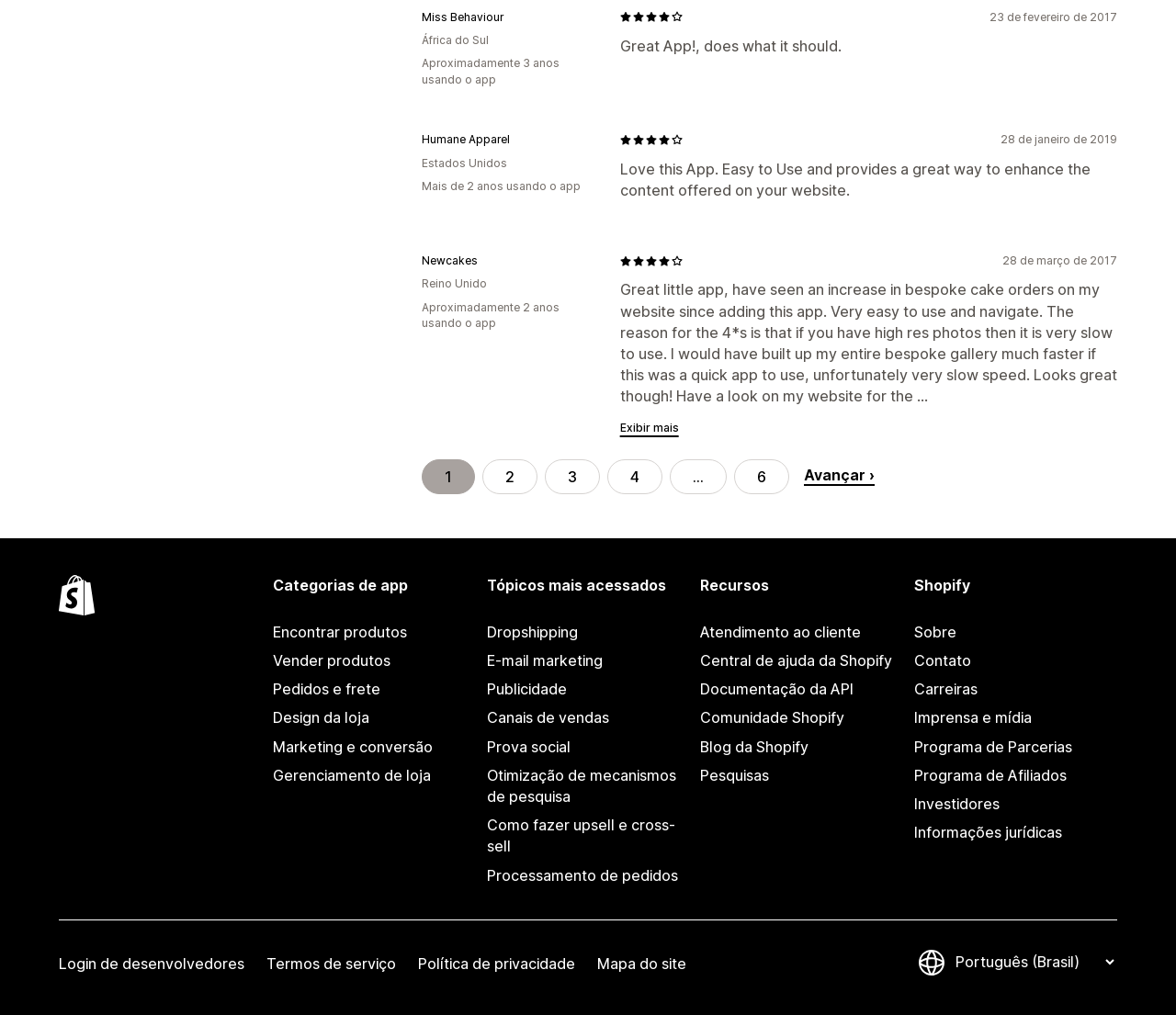Identify the bounding box coordinates of the clickable region required to complete the instruction: "Login as a developer". The coordinates should be given as four float numbers within the range of 0 and 1, i.e., [left, top, right, bottom].

[0.05, 0.936, 0.208, 0.964]